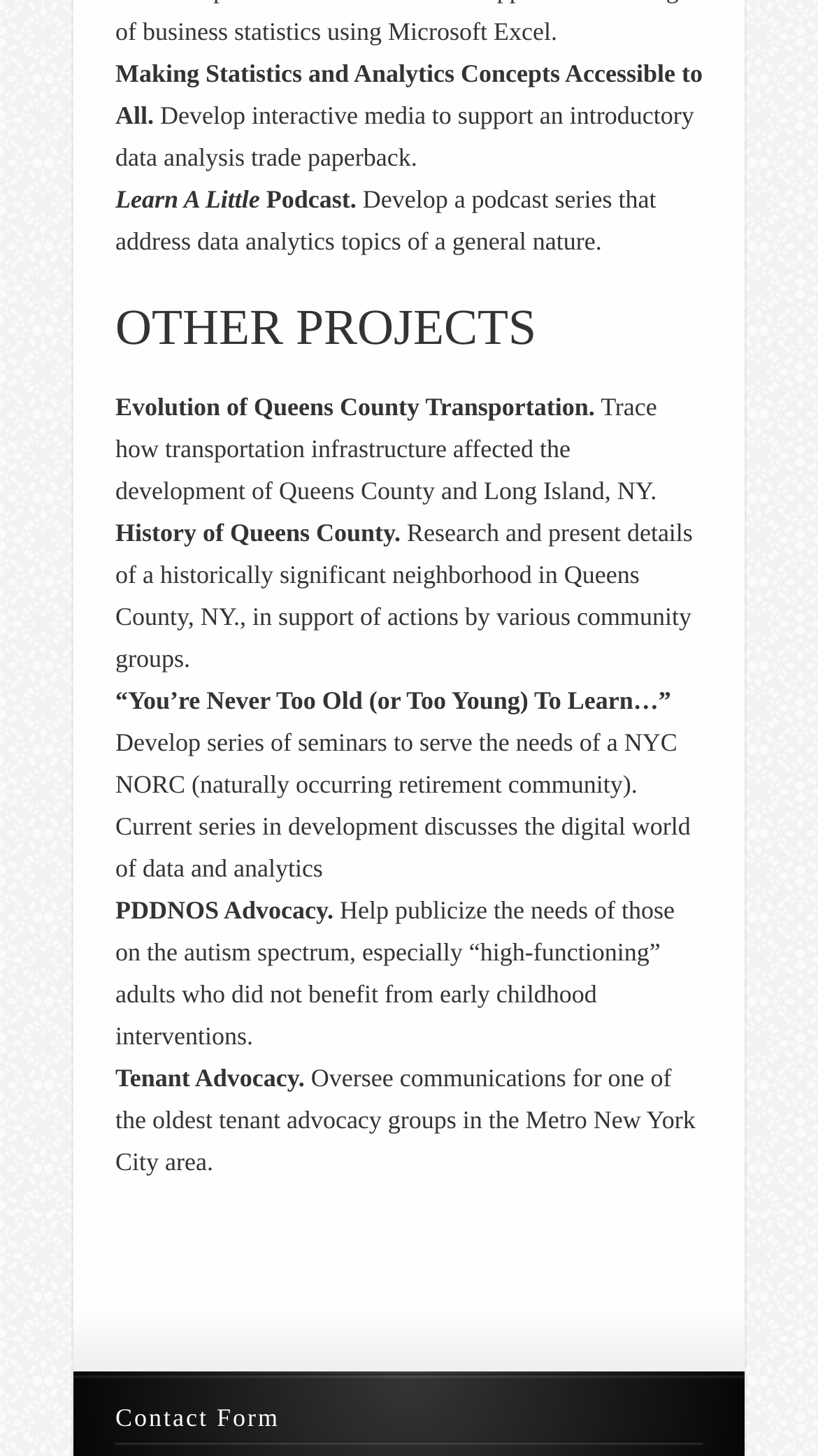What is the goal of the PDDNOS Advocacy project?
Please analyze the image and answer the question with as much detail as possible.

The project is described as helping to publicize the needs of those on the autism spectrum, especially 'high-functioning' adults who did not benefit from early childhood interventions.